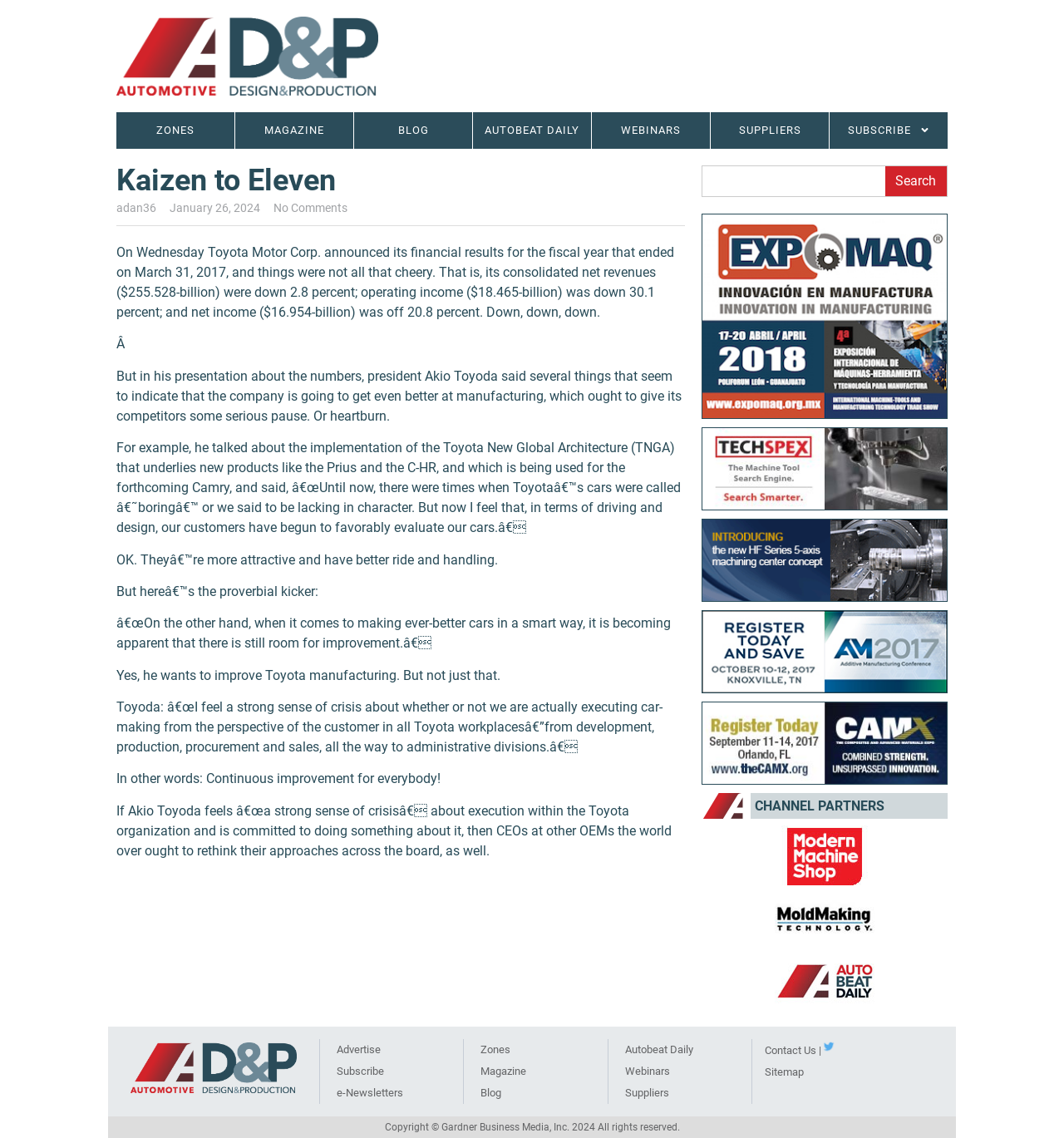Pinpoint the bounding box coordinates of the element you need to click to execute the following instruction: "Subscribe to the newsletter". The bounding box should be represented by four float numbers between 0 and 1, in the format [left, top, right, bottom].

[0.78, 0.099, 0.891, 0.131]